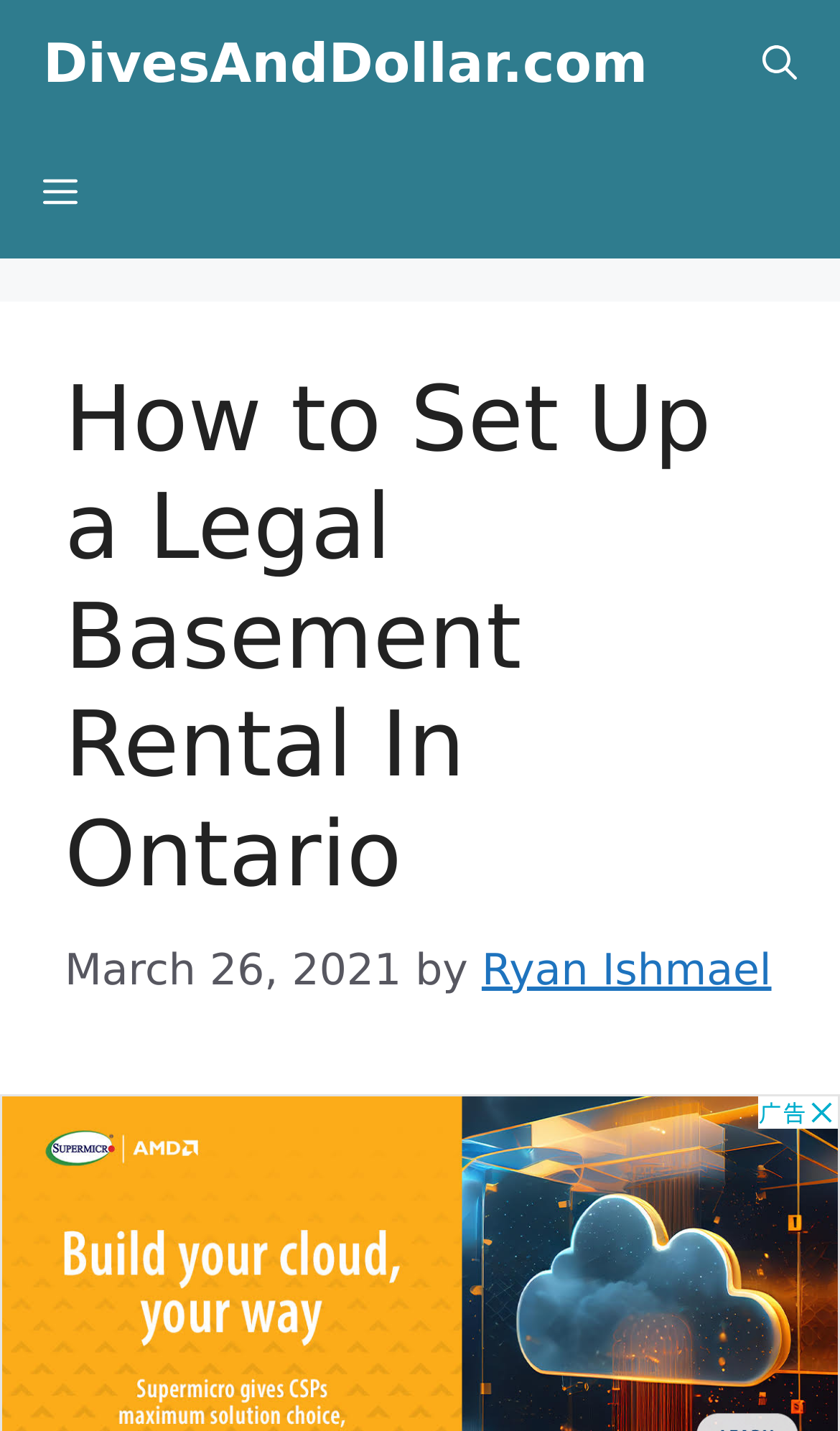Find the bounding box coordinates for the HTML element described in this sentence: "DivesAndDollar.com". Provide the coordinates as four float numbers between 0 and 1, in the format [left, top, right, bottom].

[0.051, 0.0, 0.771, 0.09]